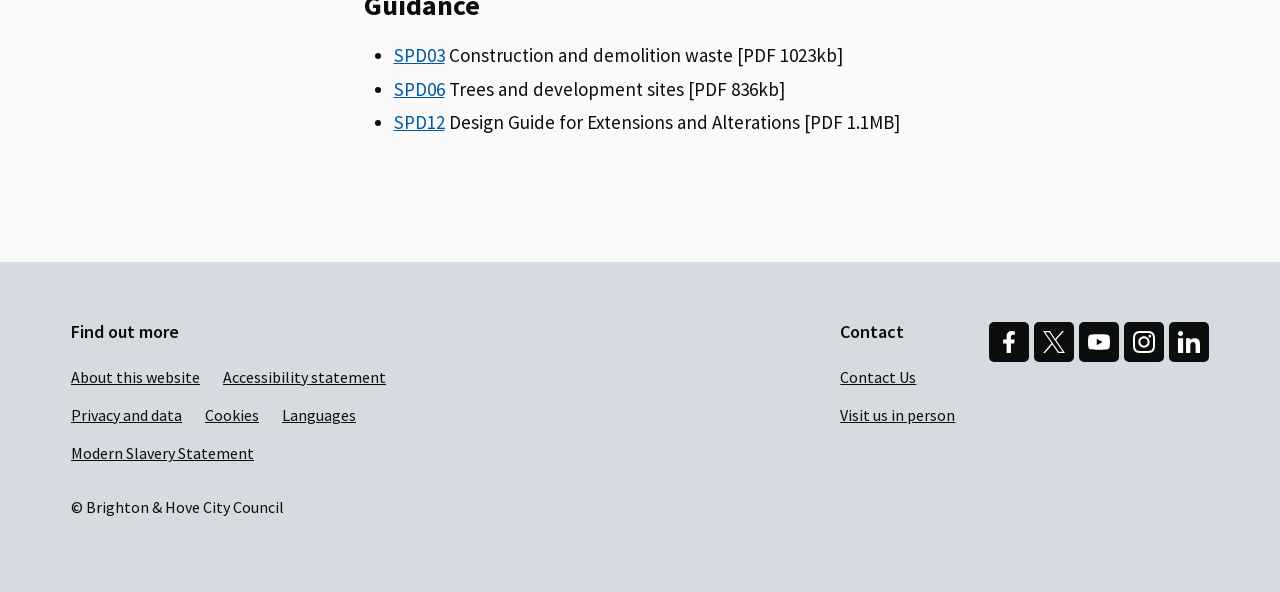Determine the bounding box of the UI element mentioned here: "CALL (205) 224 0145". The coordinates must be in the format [left, top, right, bottom] with values ranging from 0 to 1.

None